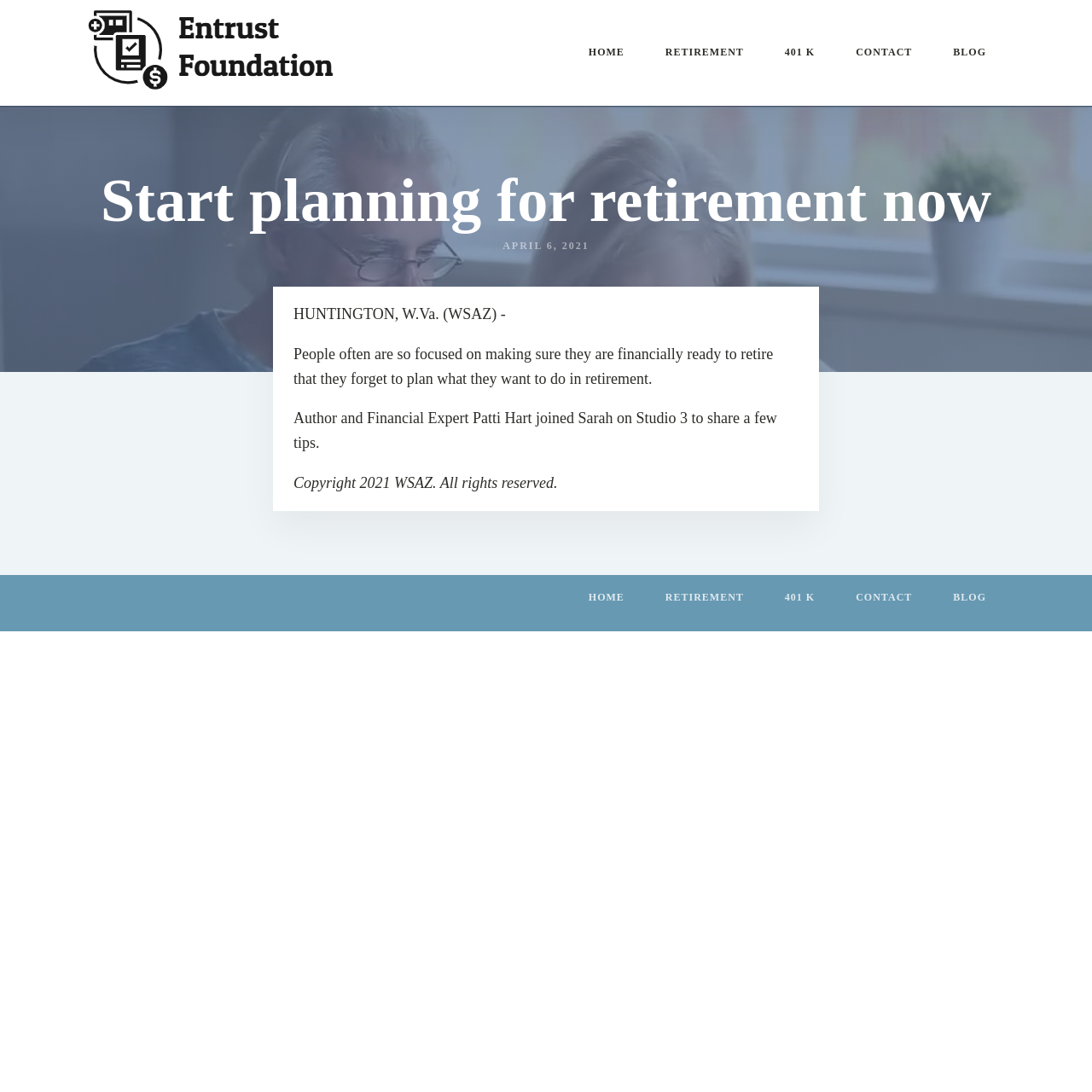Answer the question in a single word or phrase:
What is the name of the TV station mentioned?

WSAZ